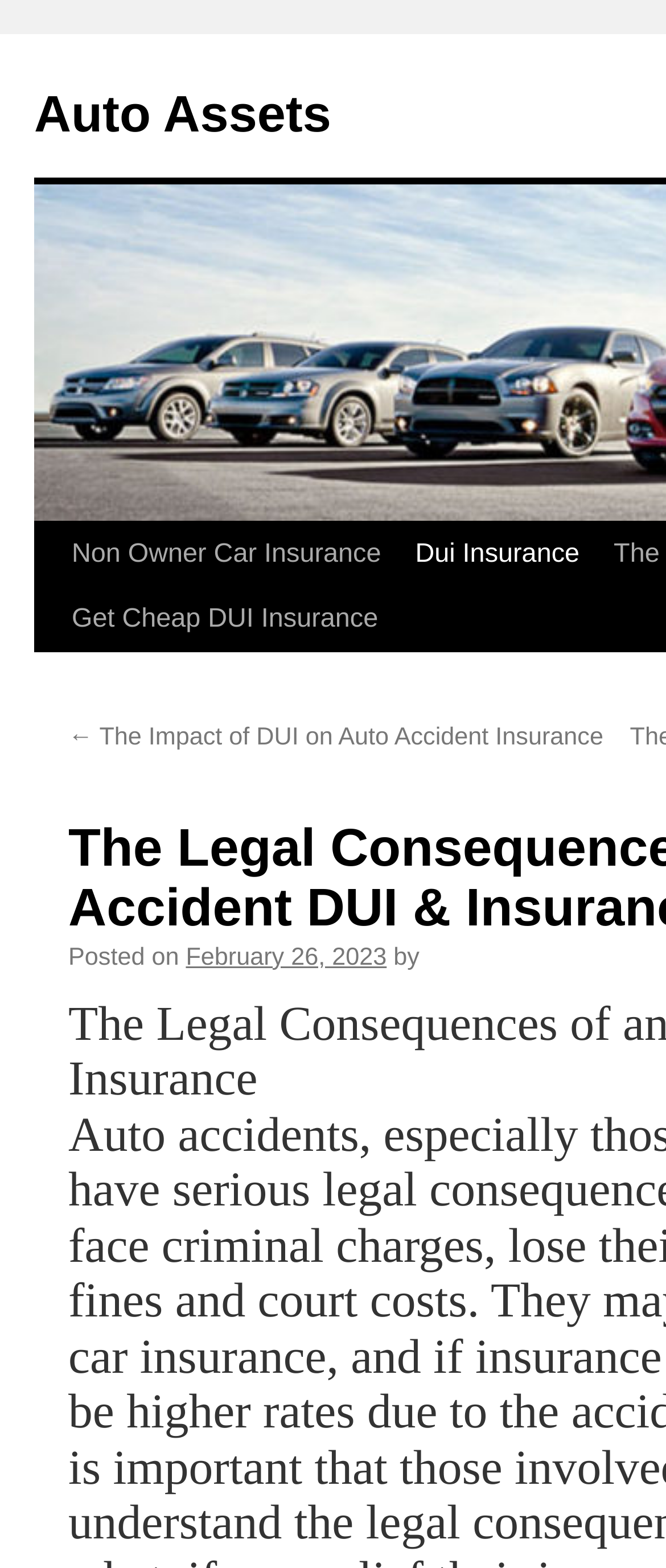Locate the primary headline on the webpage and provide its text.

The Legal Consequences of an Auto Accident DUI & Insurance